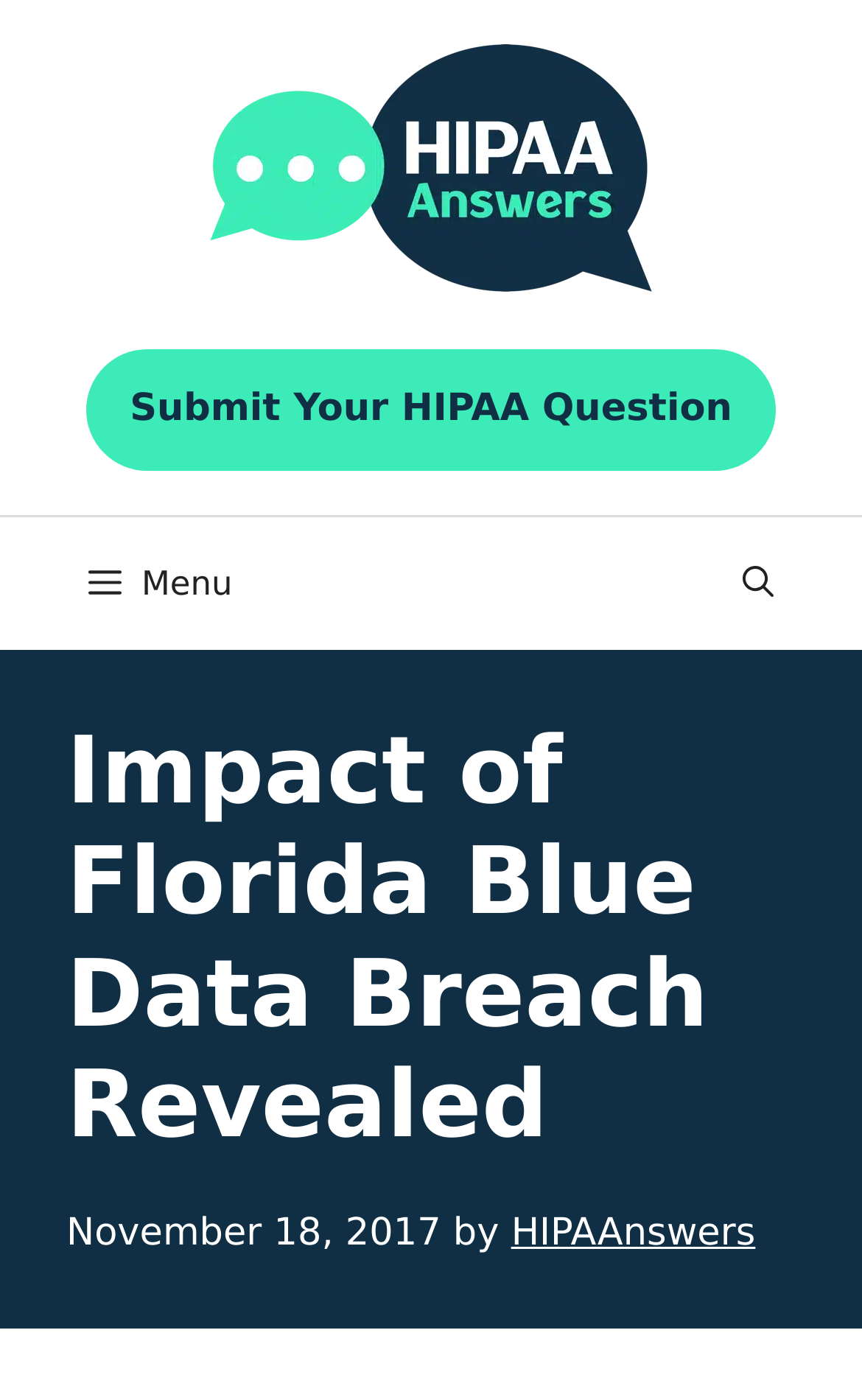Examine the image carefully and respond to the question with a detailed answer: 
What is the name of the website?

I determined the answer by looking at the banner element at the top of the webpage, which contains a link with the text 'HIPAAnswers'. This suggests that HIPAAnswers is the name of the website.